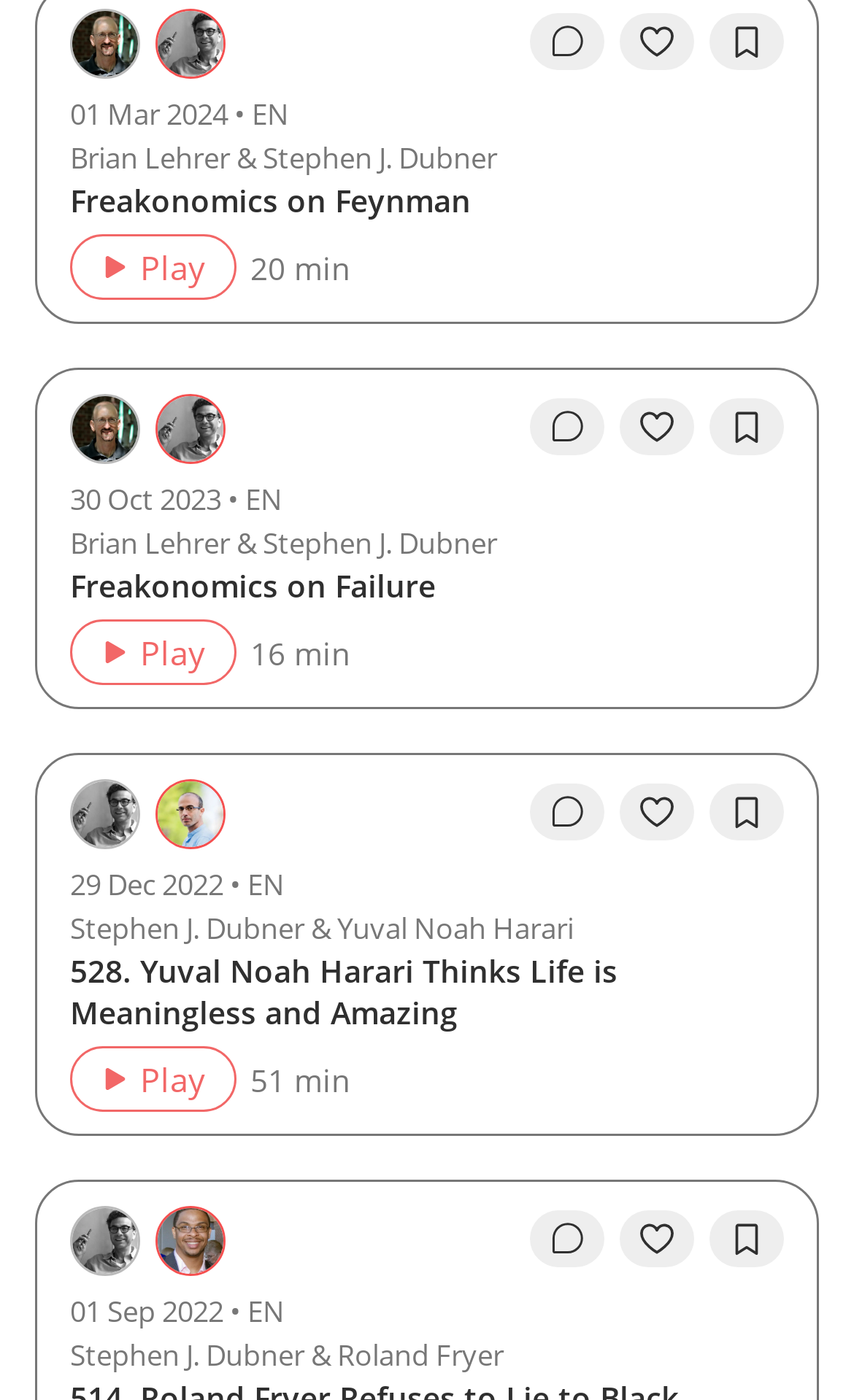Find the bounding box coordinates corresponding to the UI element with the description: "aria-label="go to episode's vcomments"". The coordinates should be formatted as [left, top, right, bottom], with values as floats between 0 and 1.

[0.621, 0.285, 0.708, 0.325]